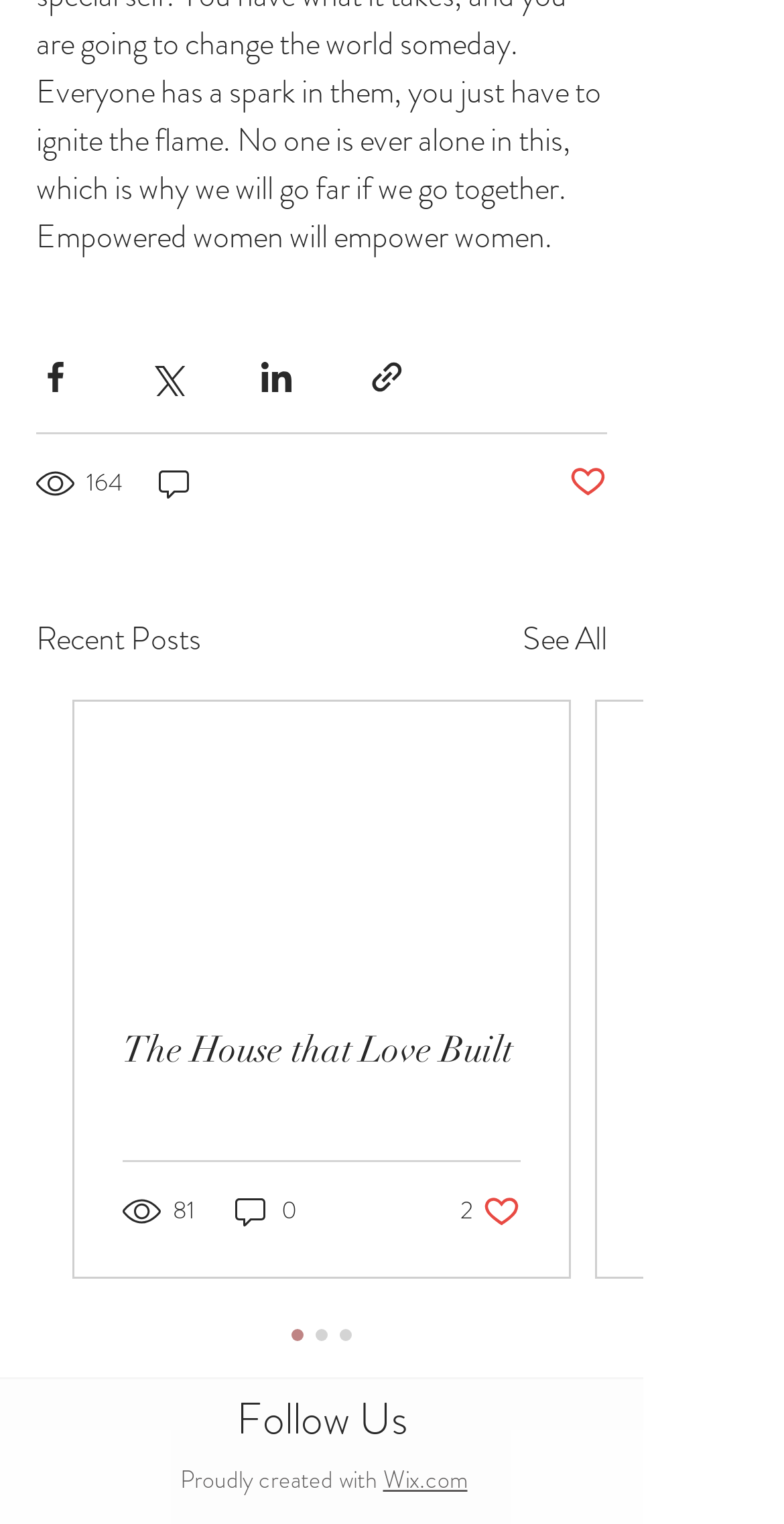How many social media sharing options are available?
Could you answer the question with a detailed and thorough explanation?

There are four social media sharing options available, which are 'Share via Facebook', 'Share via Twitter', 'Share via LinkedIn', and 'Share via link'. These options are represented as buttons with corresponding images.